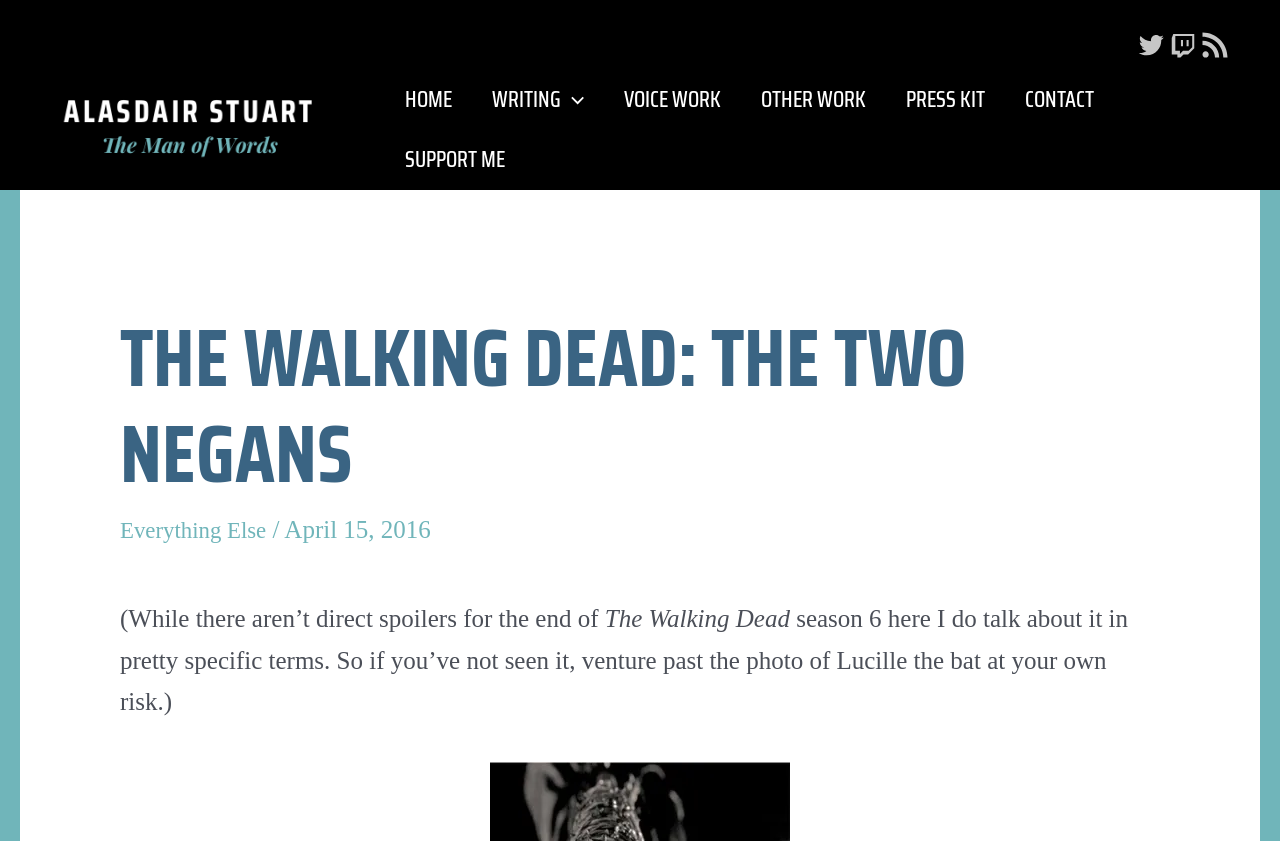Please answer the following question using a single word or phrase: 
What type of work does the author do?

Writing and Voice Work